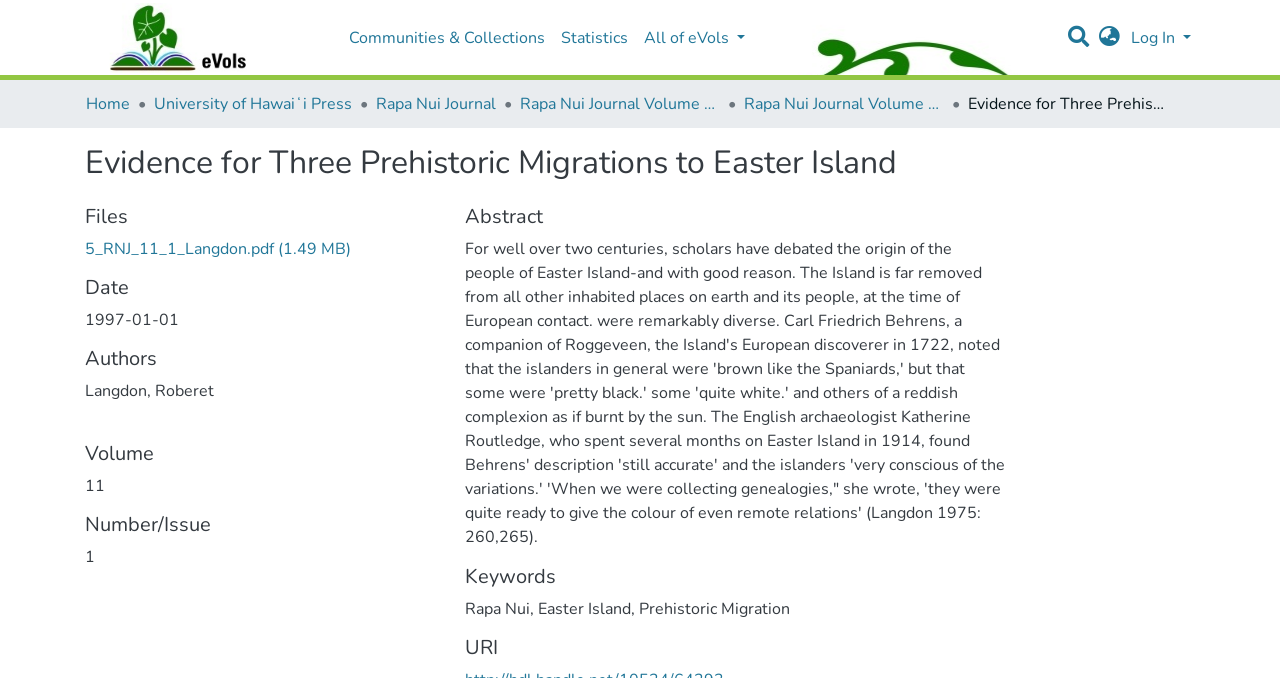Locate the bounding box coordinates of the clickable element to fulfill the following instruction: "Log in to the system". Provide the coordinates as four float numbers between 0 and 1 in the format [left, top, right, bottom].

[0.88, 0.04, 0.934, 0.072]